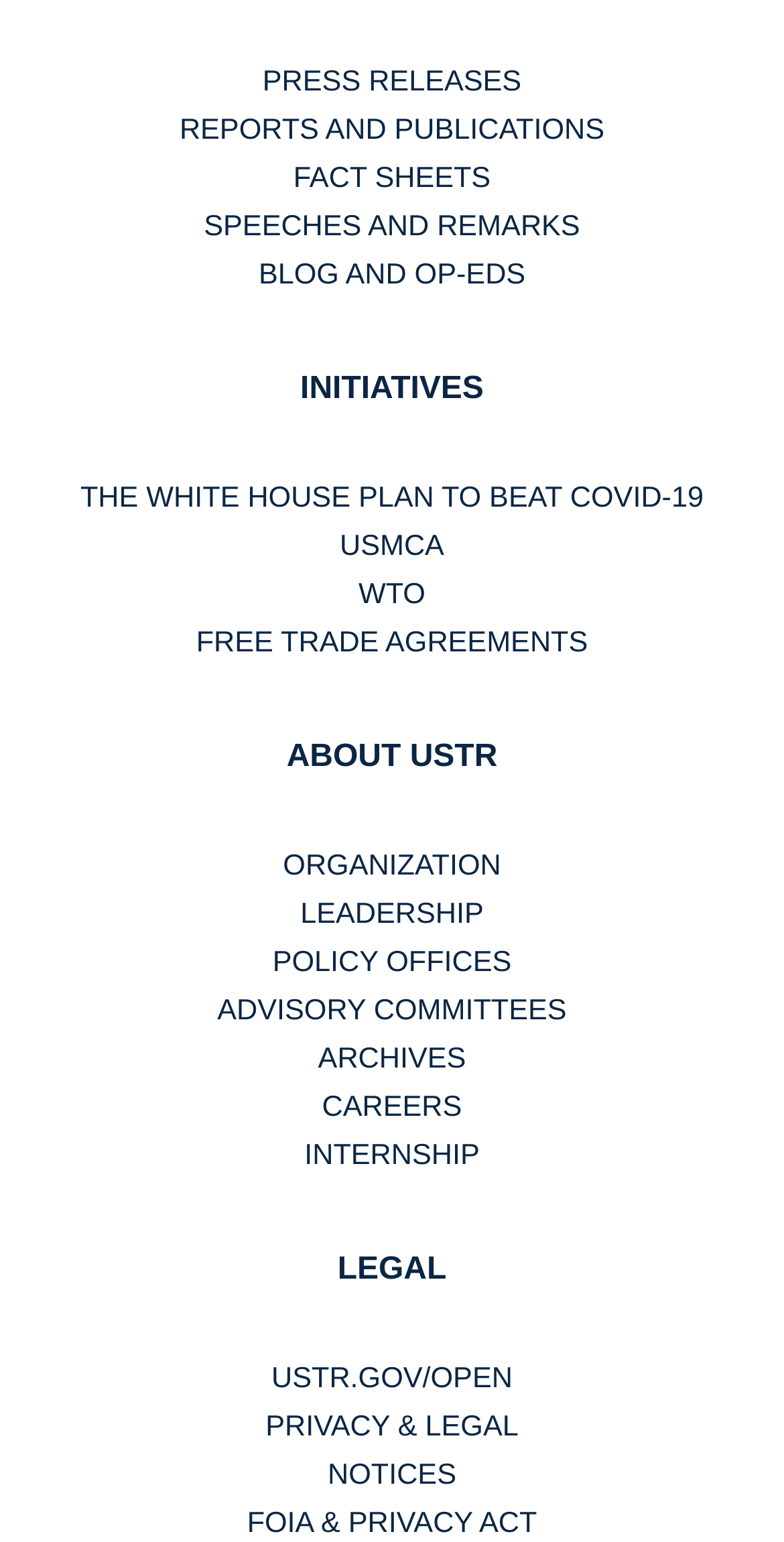Respond to the question below with a single word or phrase:
What are the main categories of publications?

Press releases, reports, fact sheets, speeches